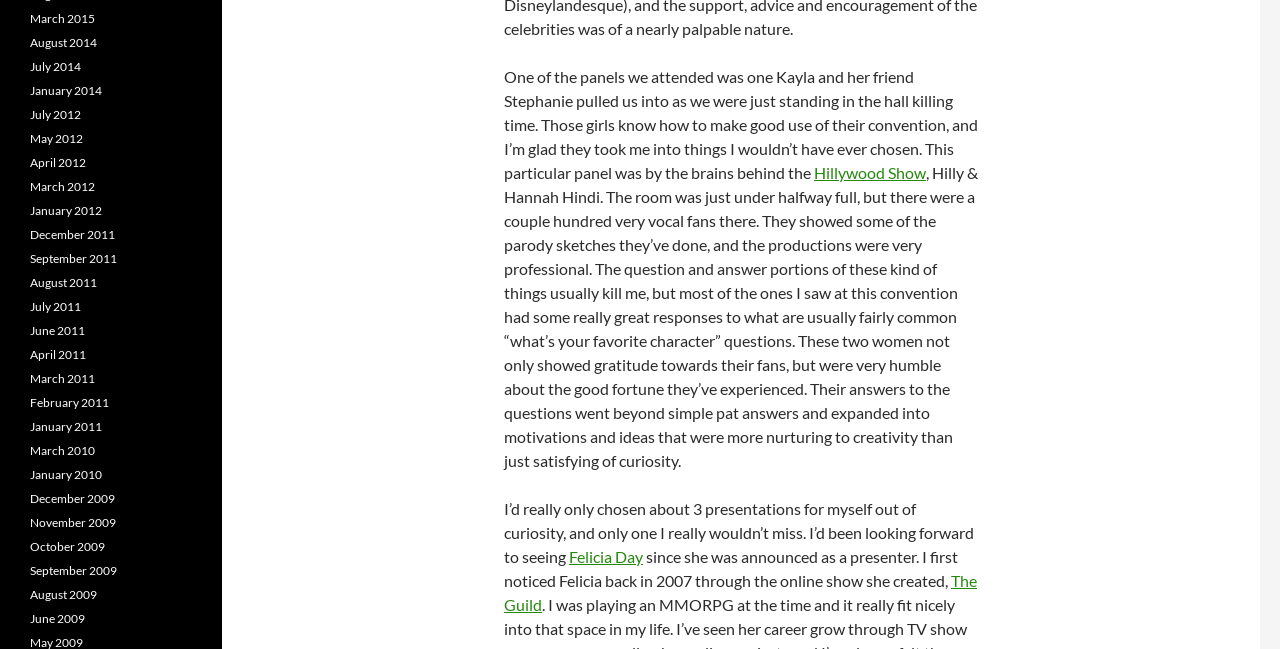Please answer the following question using a single word or phrase: 
How many paragraphs of text are there on the webpage?

3